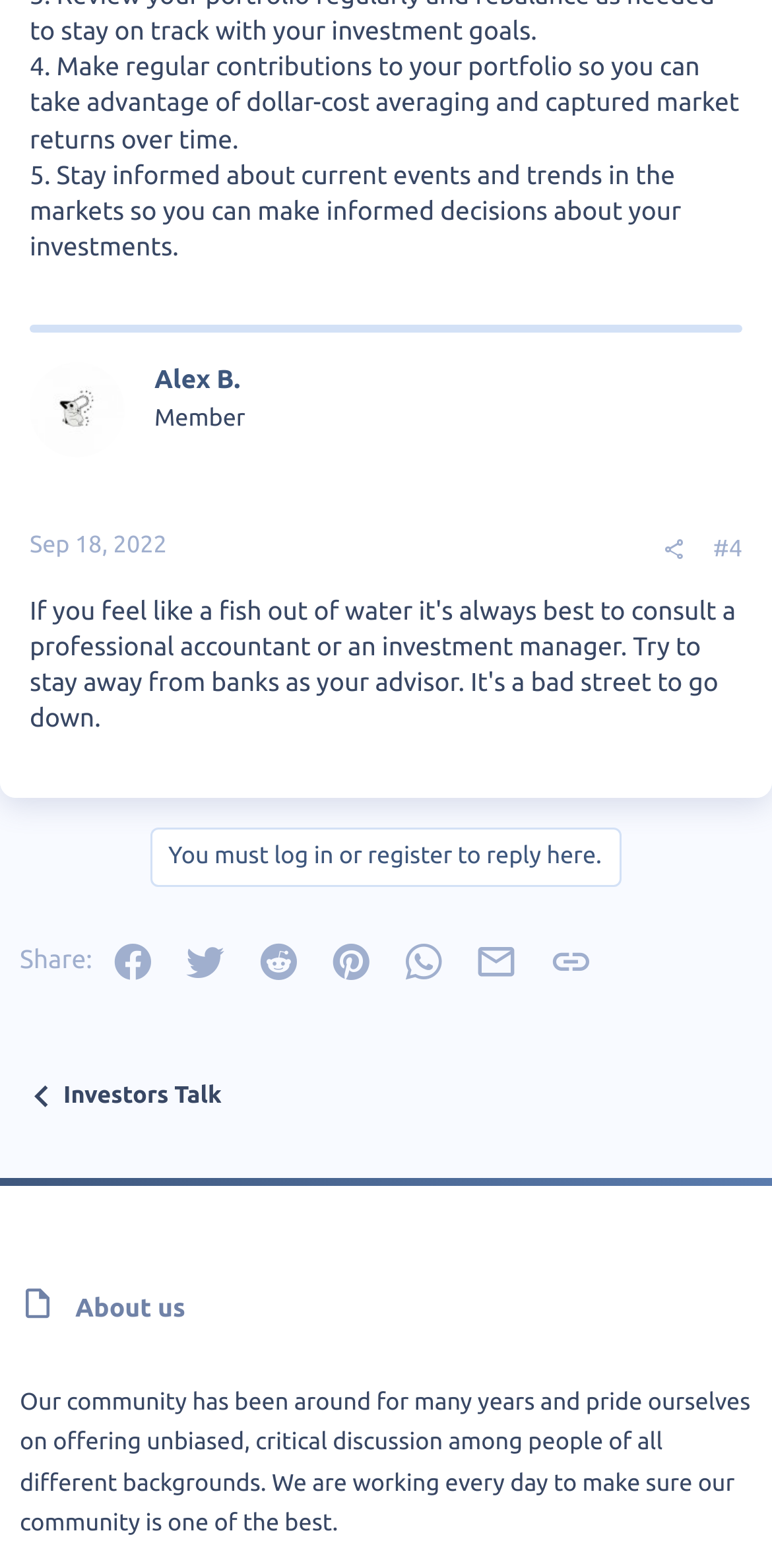Identify the bounding box for the UI element that is described as follows: "Sep 18, 2022".

[0.038, 0.34, 0.216, 0.356]